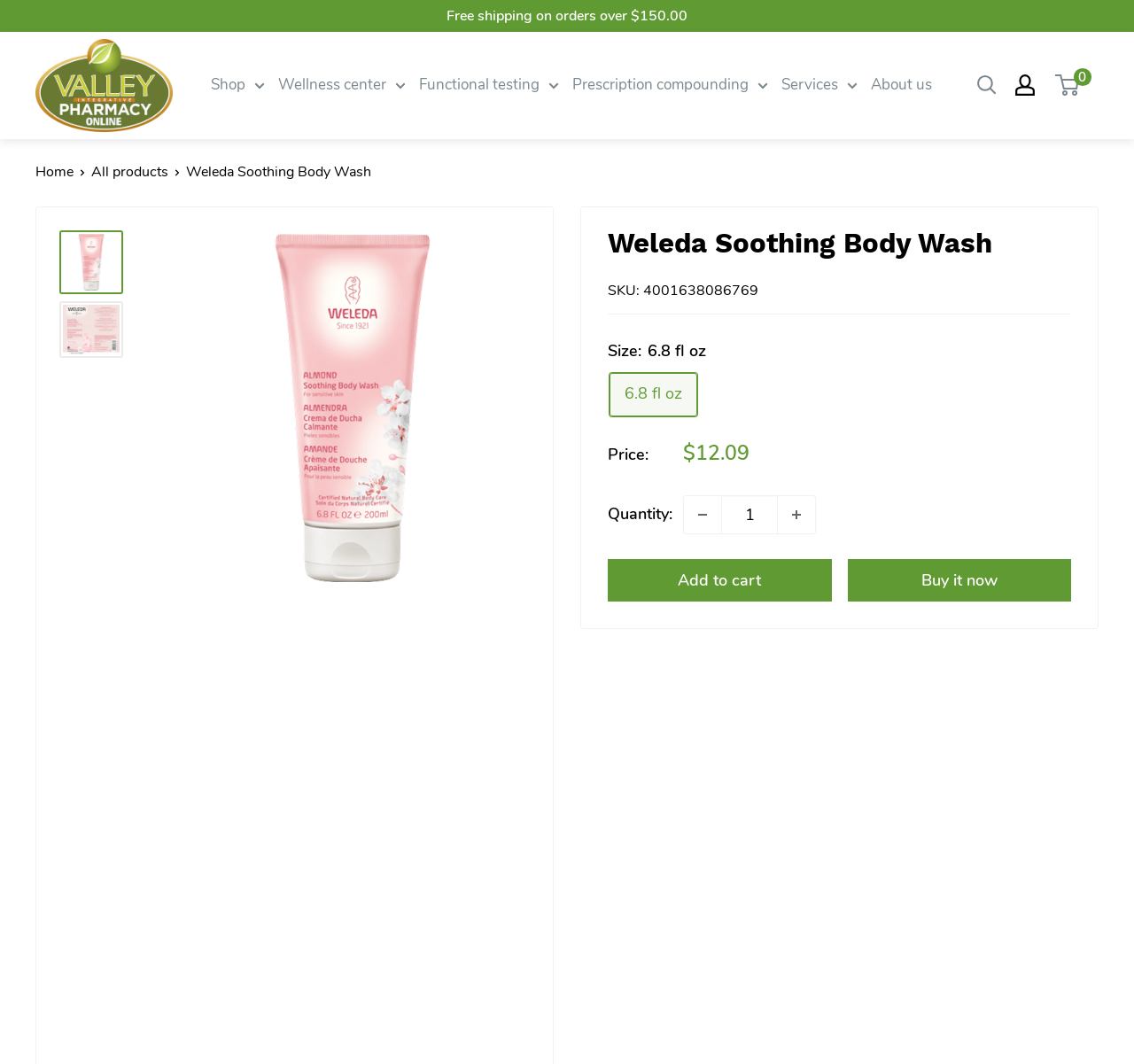Find and generate the main title of the webpage.

Weleda Soothing Body Wash